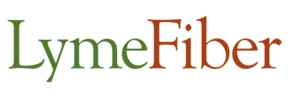Offer a detailed narrative of the scene shown in the image.

The image features the logo of LymeFiber, a service provider focused on delivering high-speed internet solutions. The logo displays the name "LymeFiber" with the word "Lyme" in green and "Fiber" in a warm burnt orange color, symbolizing a connection to nature and technology. This branding reflects LymeFiber's commitment to connecting communities with reliable internet services. The logo is prominently placed on the website, indicating its importance as a key visual element in promoting the company's identity and services.